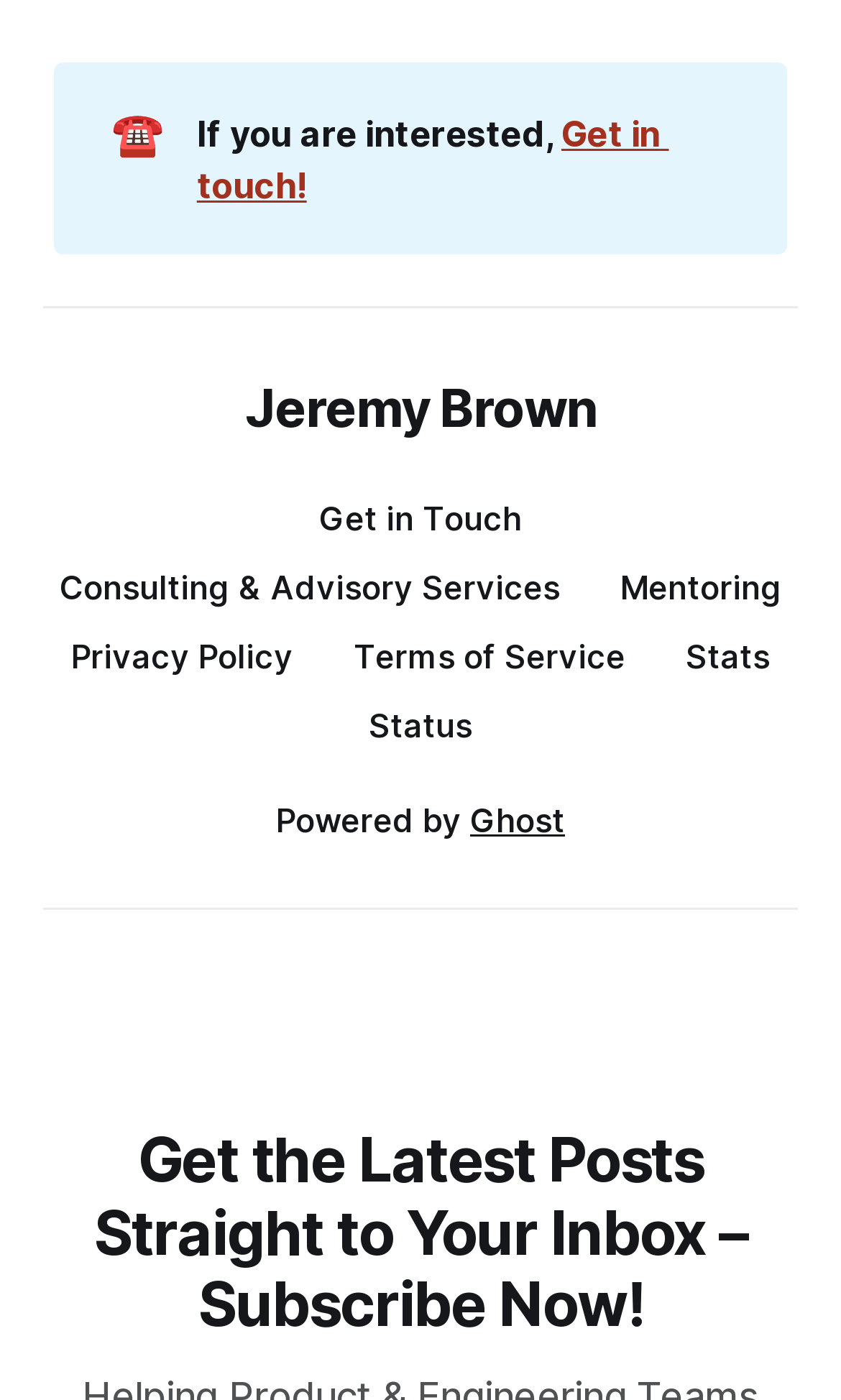Please provide the bounding box coordinates for the element that needs to be clicked to perform the instruction: "Learn about Consulting & Advisory Services". The coordinates must consist of four float numbers between 0 and 1, formatted as [left, top, right, bottom].

[0.071, 0.405, 0.665, 0.434]